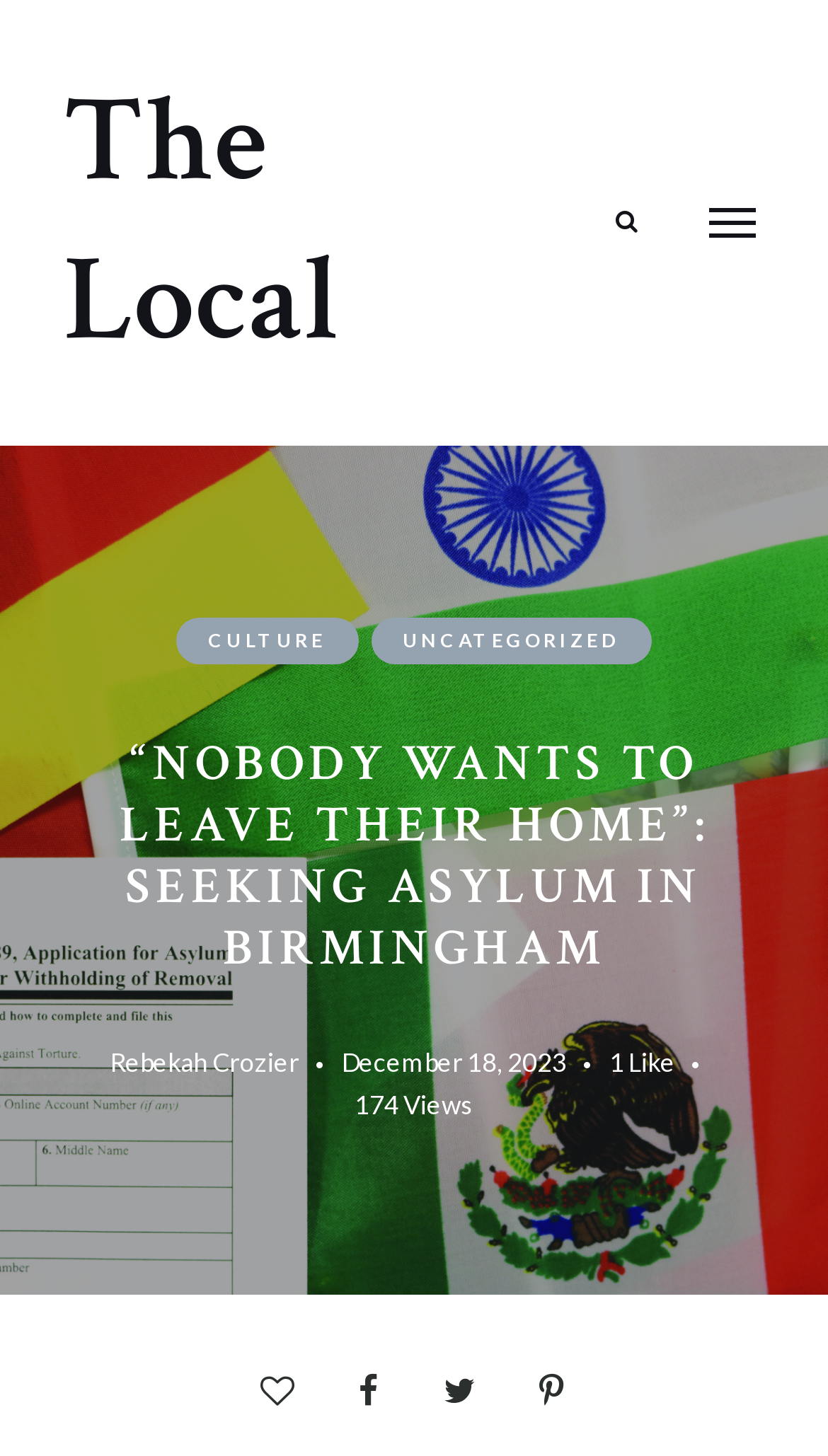Use a single word or phrase to answer the question: 
How many views does the article have?

174 Views